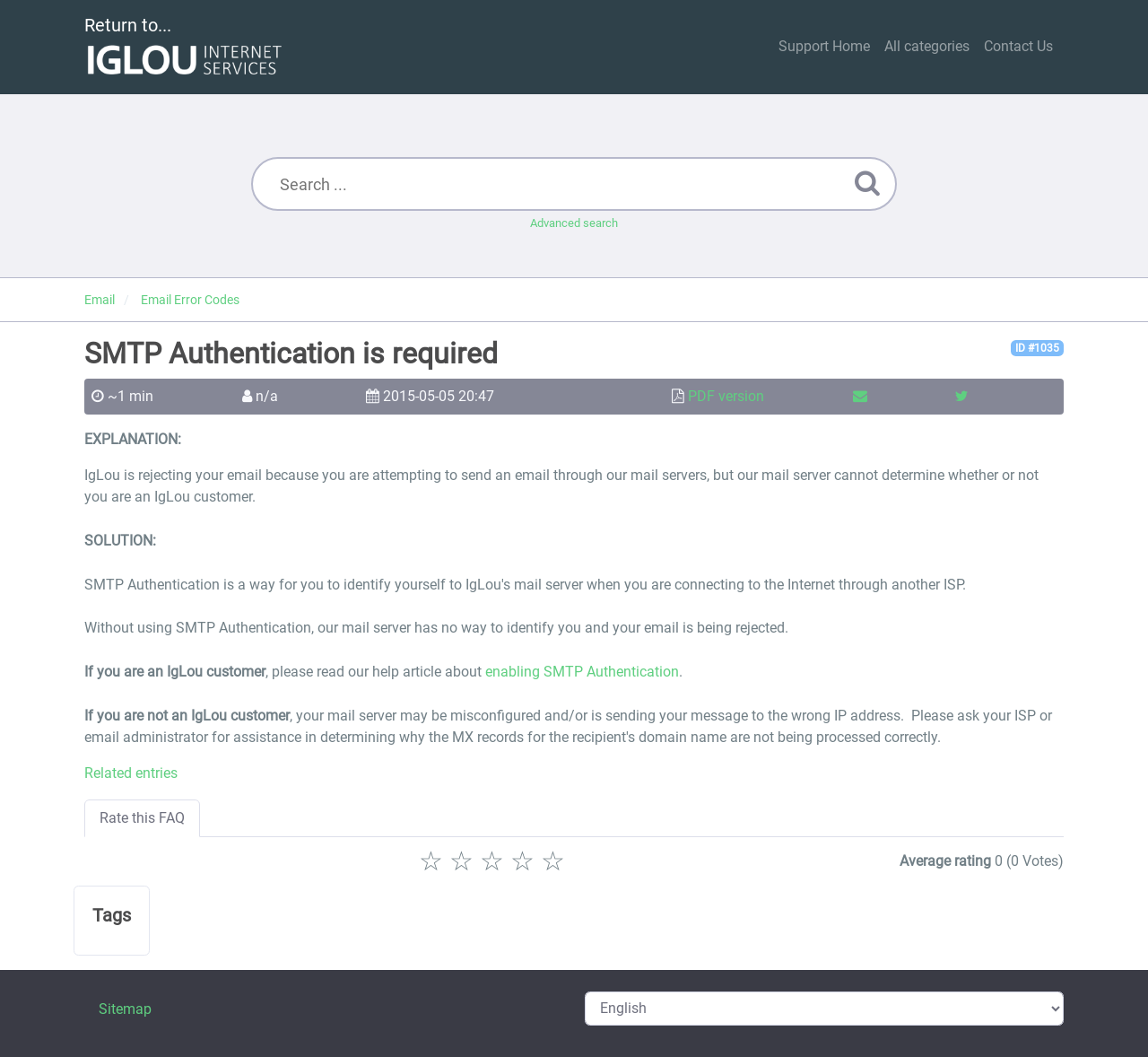Using the element description: "Sitemap", determine the bounding box coordinates. The coordinates should be in the format [left, top, right, bottom], with values between 0 and 1.

[0.086, 0.946, 0.132, 0.963]